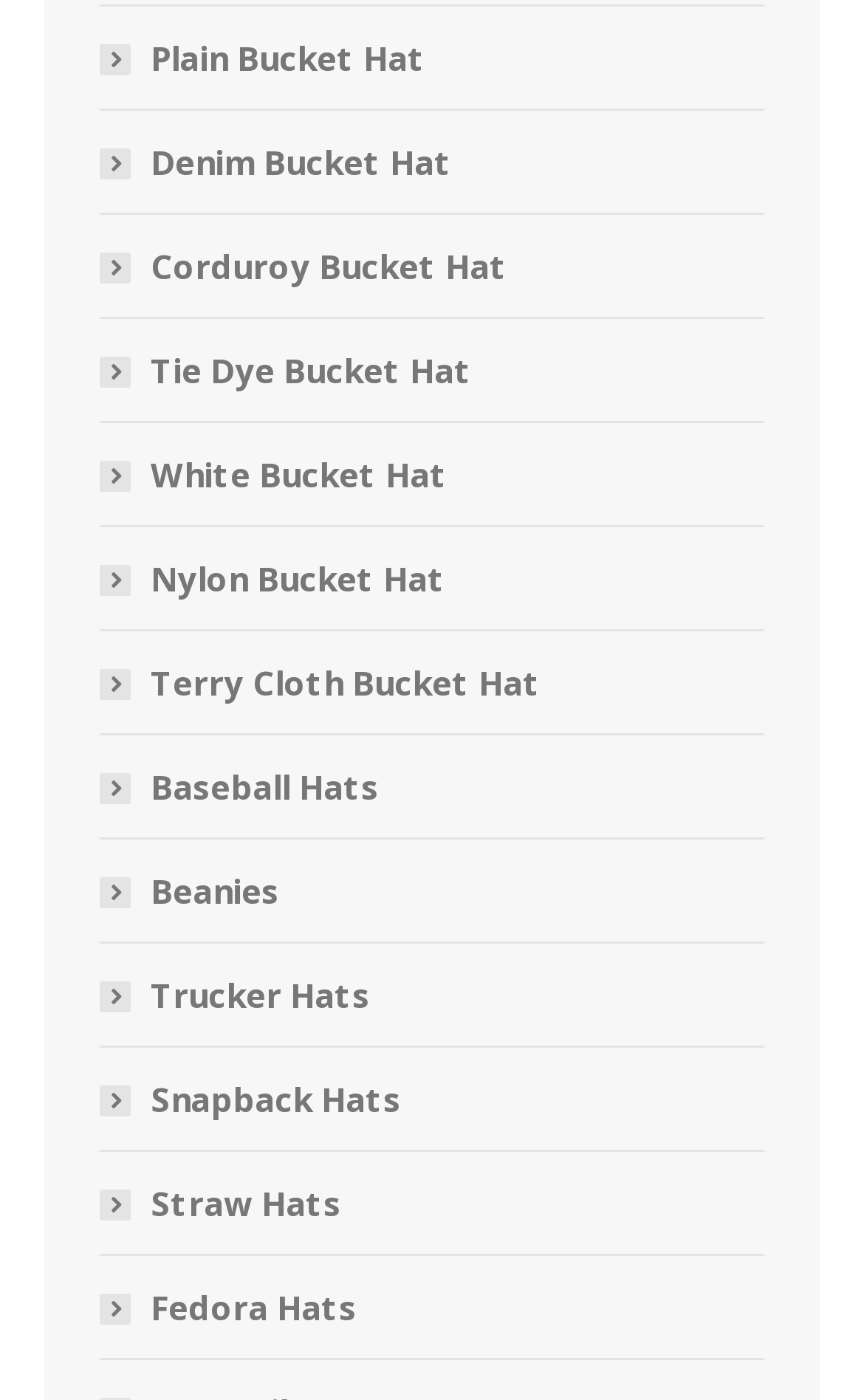Please specify the bounding box coordinates of the region to click in order to perform the following instruction: "check out Fedora Hats".

[0.115, 0.913, 0.413, 0.956]